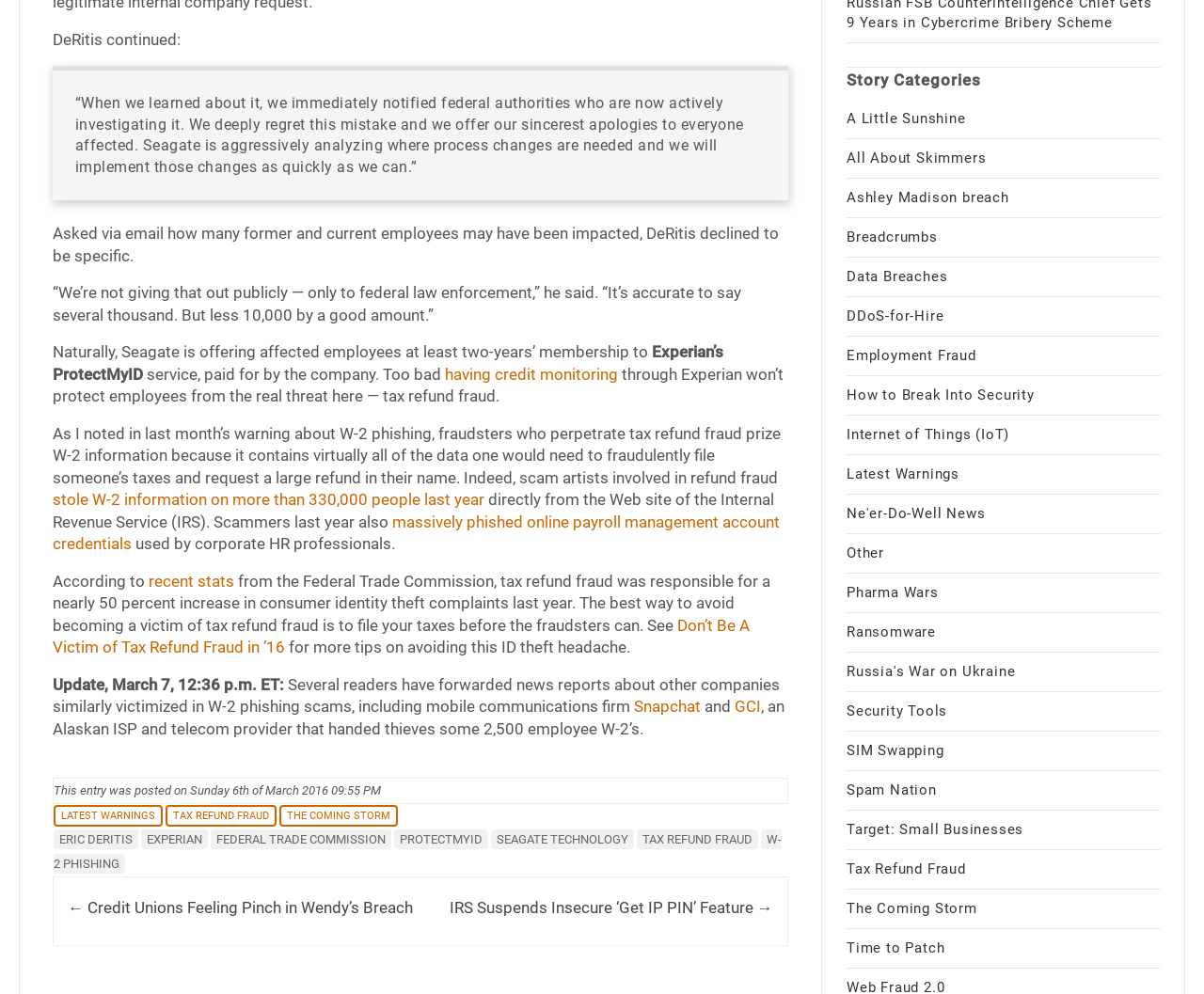Determine the bounding box coordinates of the clickable area required to perform the following instruction: "Explore the 'Data Breaches' category". The coordinates should be represented as four float numbers between 0 and 1: [left, top, right, bottom].

[0.703, 0.27, 0.787, 0.287]